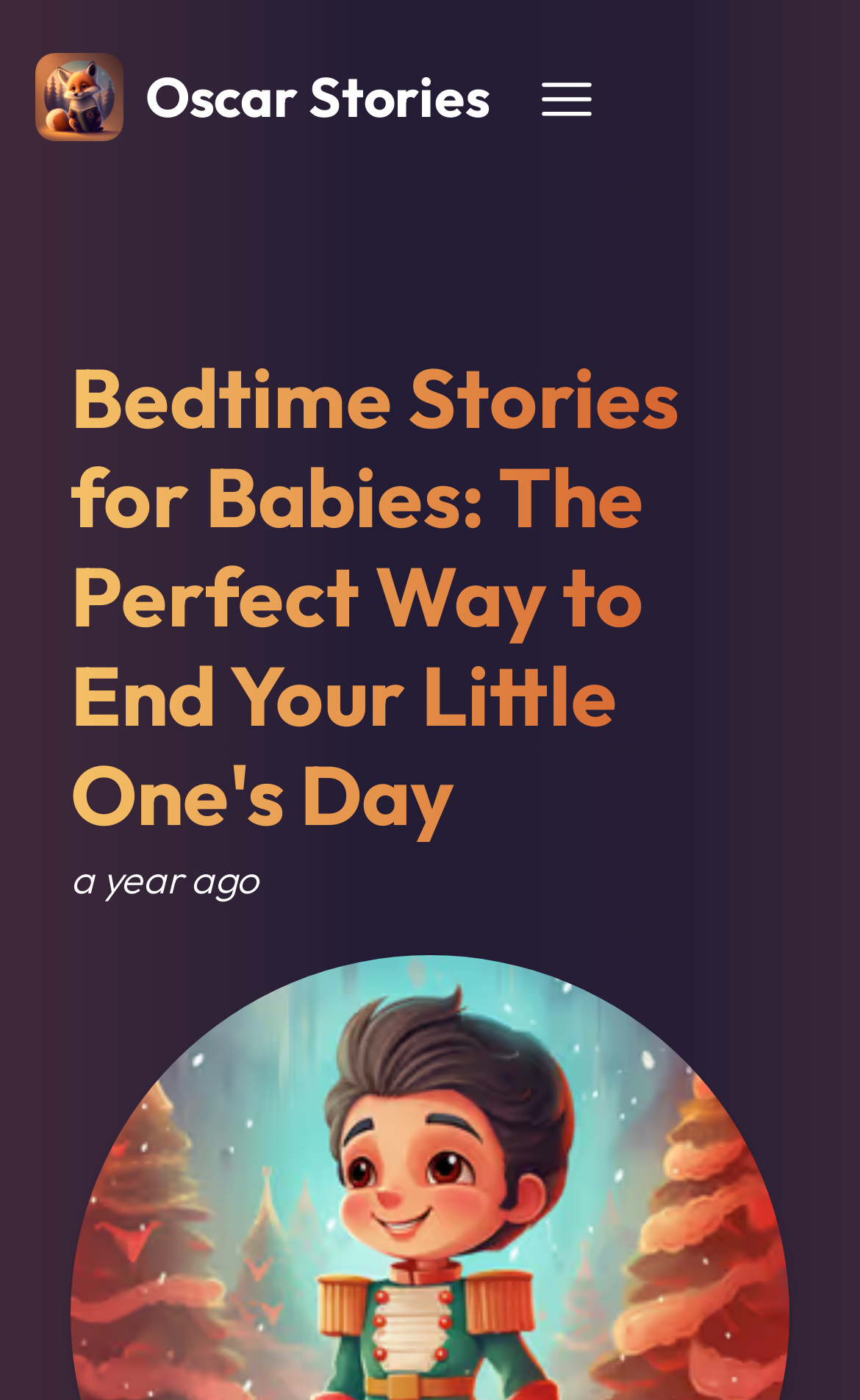Identify the bounding box for the UI element described as: "Oscar Stories". Ensure the coordinates are four float numbers between 0 and 1, formatted as [left, top, right, bottom].

[0.169, 0.042, 0.569, 0.097]